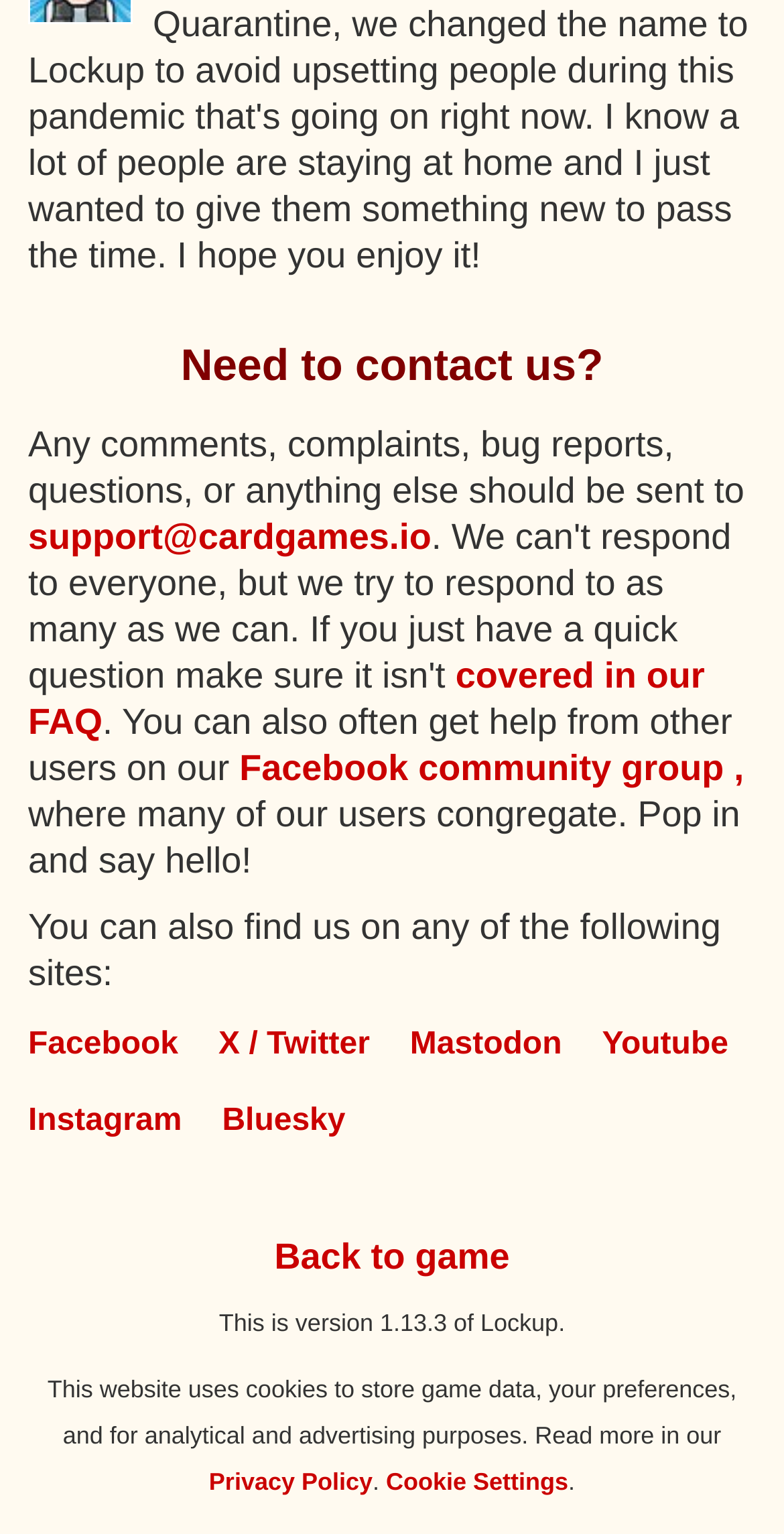Please examine the image and provide a detailed answer to the question: What is the purpose of cookies on this website?

The purpose of cookies on this website can be found in the section at the bottom of the page where it says 'This website uses cookies to store game data, your preferences, and for analytical and advertising purposes'.